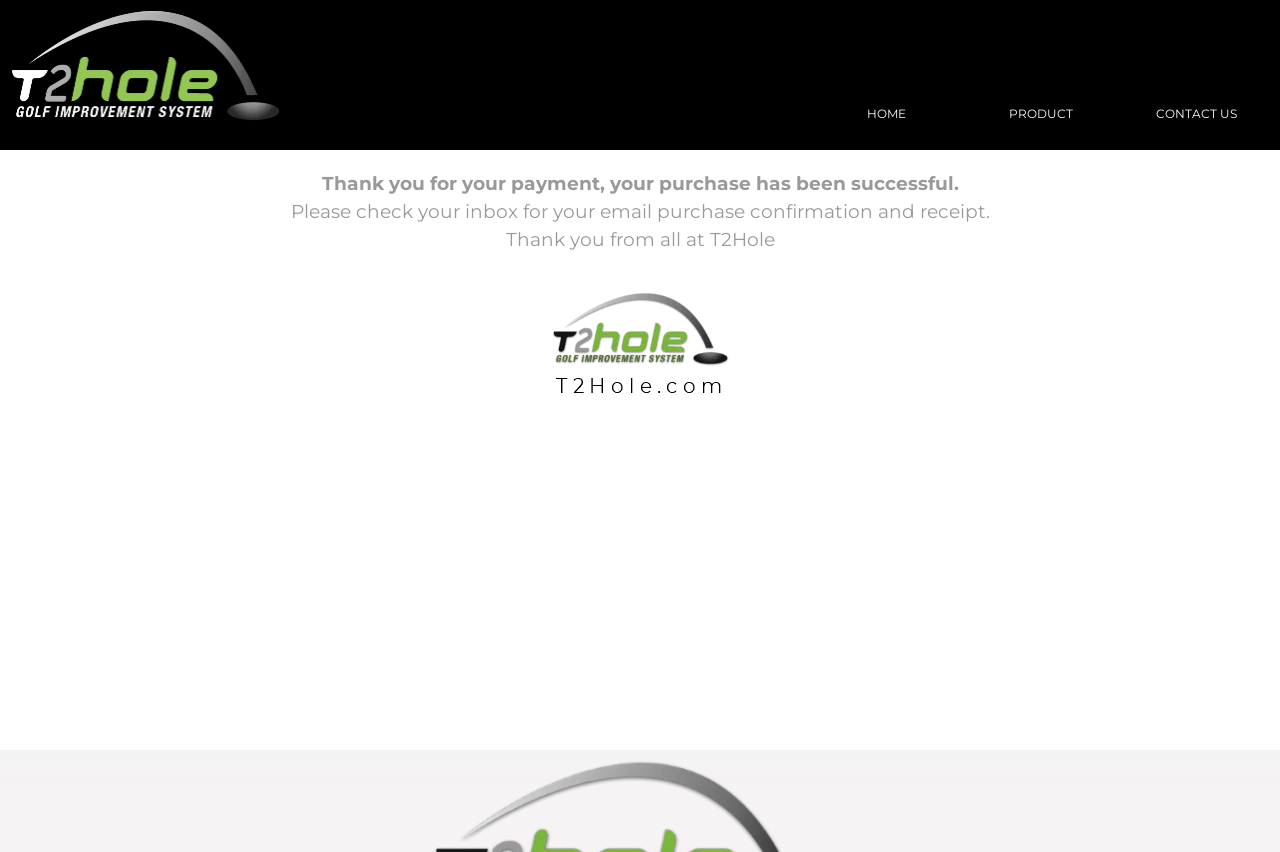Give a succinct answer to this question in a single word or phrase: 
What is the purpose of the webpage?

Payment confirmation